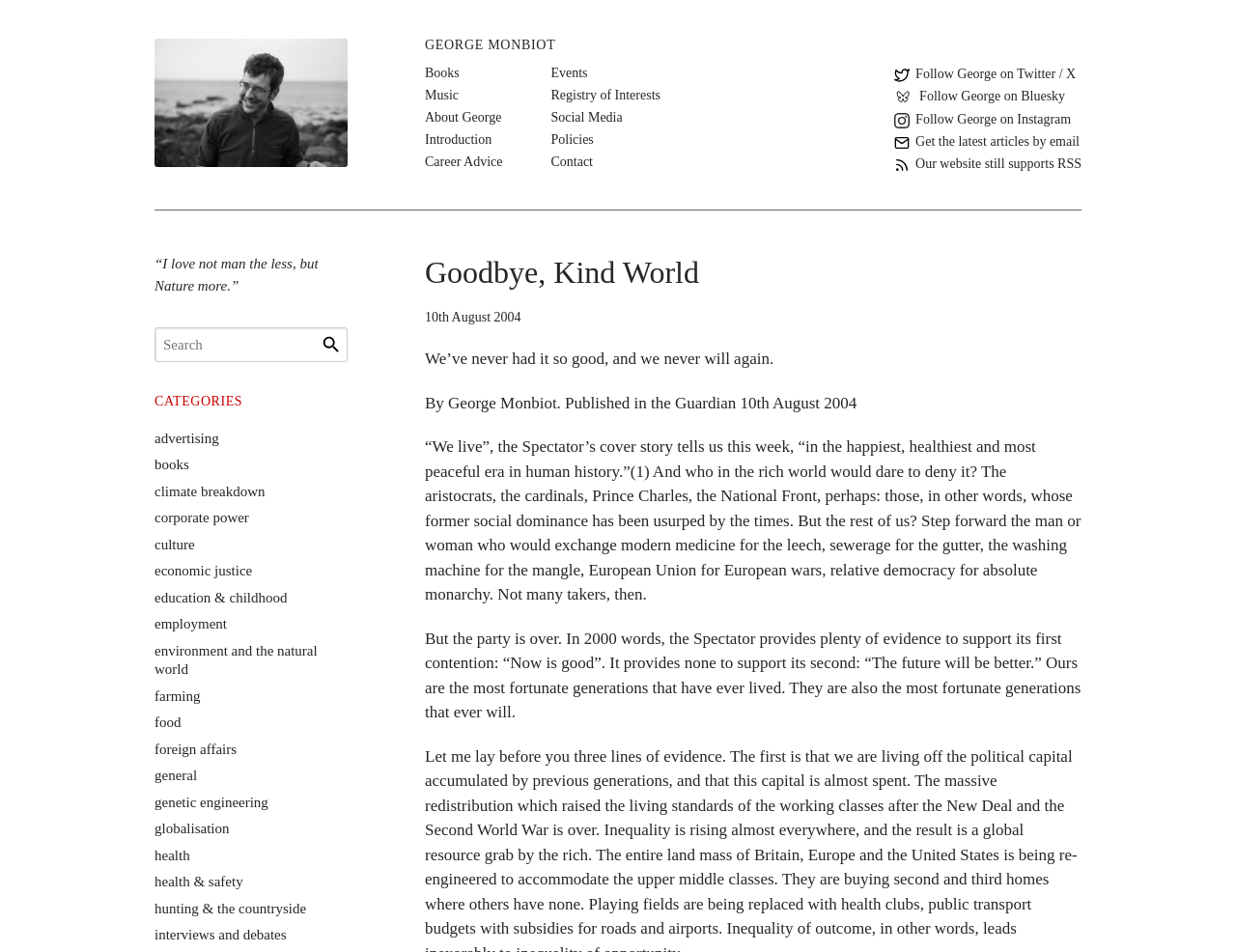Please examine the image and answer the question with a detailed explanation:
What is the date of the article?

The date of the article is mentioned in the text 'Posted on 10th August 2004' and also in the text 'By George Monbiot. Published in the Guardian 10th August 2004'.